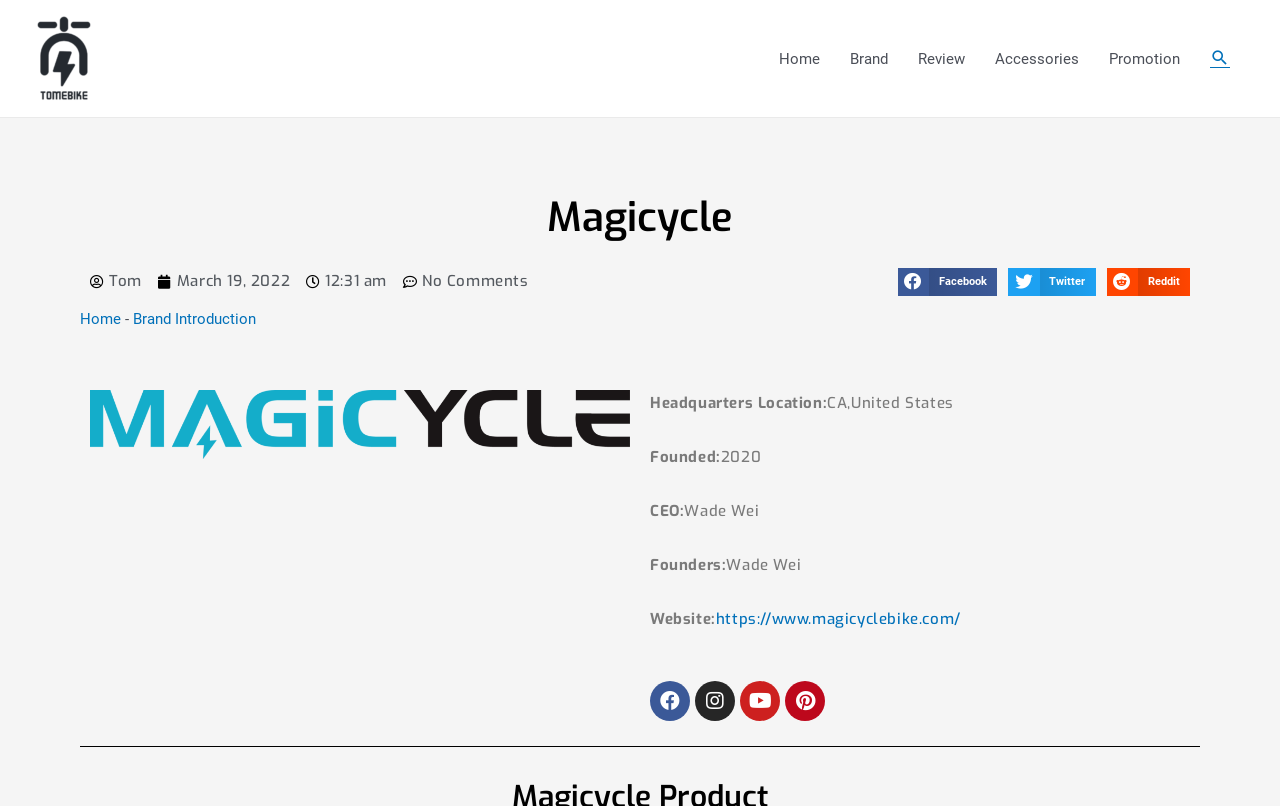Locate the bounding box coordinates of the area that needs to be clicked to fulfill the following instruction: "Go to the website". The coordinates should be in the format of four float numbers between 0 and 1, namely [left, top, right, bottom].

[0.559, 0.756, 0.751, 0.781]